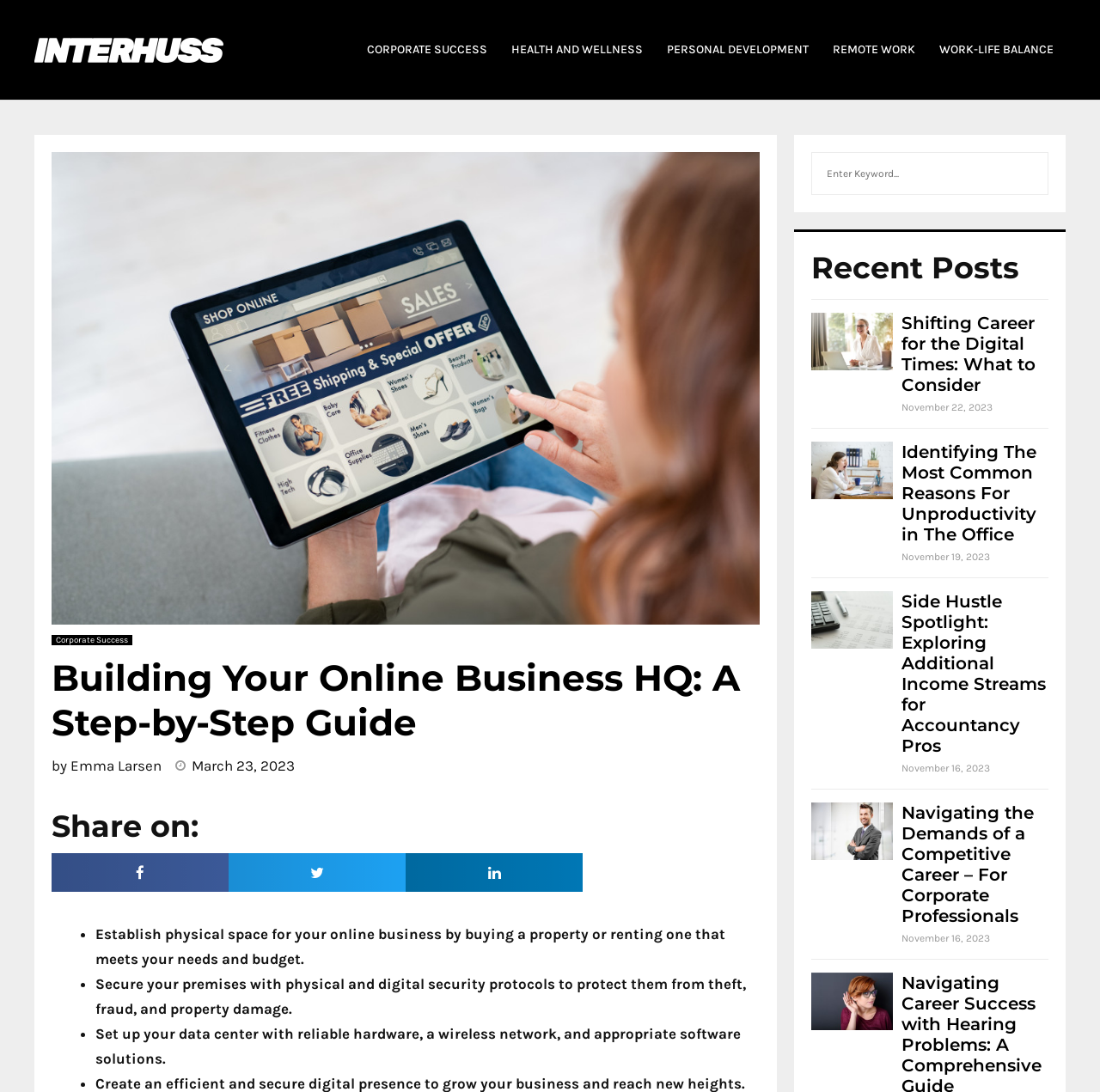Find the bounding box coordinates of the element to click in order to complete this instruction: "Search for something". The bounding box coordinates must be four float numbers between 0 and 1, denoted as [left, top, right, bottom].

[0.738, 0.14, 0.913, 0.178]